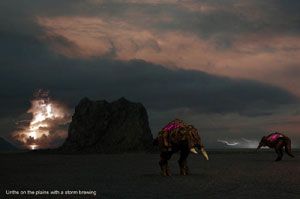Craft a detailed explanation of the image.

The image titled "Storm approaching the sunths" depicts a dramatic scene on an alien planet, showcasing two unique life forms known as sunths traversing the desolate plains. The atmospheric backdrop is filled with ominous dark clouds, hinting at an impending storm, while flashes of lightning illuminate the horizon, adding a sense of urgency and tension to the environment. The surreal appearance of the sunths, marked by distinctive features, emphasizes the planet's otherworldly nature, reminiscent of concepts from Wayne Barlowe’s book "Expedition." This artistic representation, enriched by visual effects, invites viewers to imagine the rich biodiversity and complex ecosystems that thrive in this extraterrestrial setting.